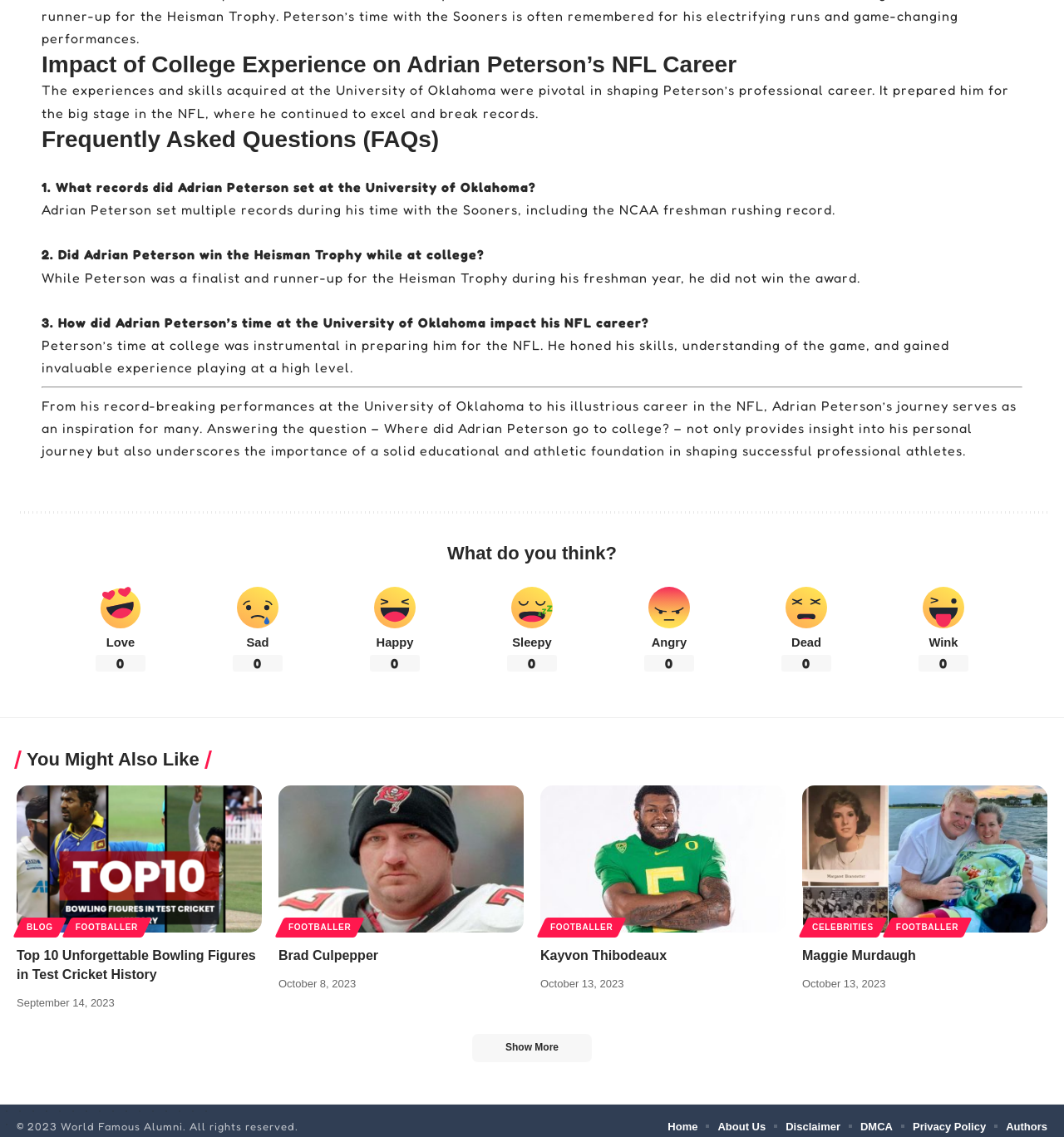Please reply to the following question with a single word or a short phrase:
What is the topic of the main article?

Adrian Peterson's college experience